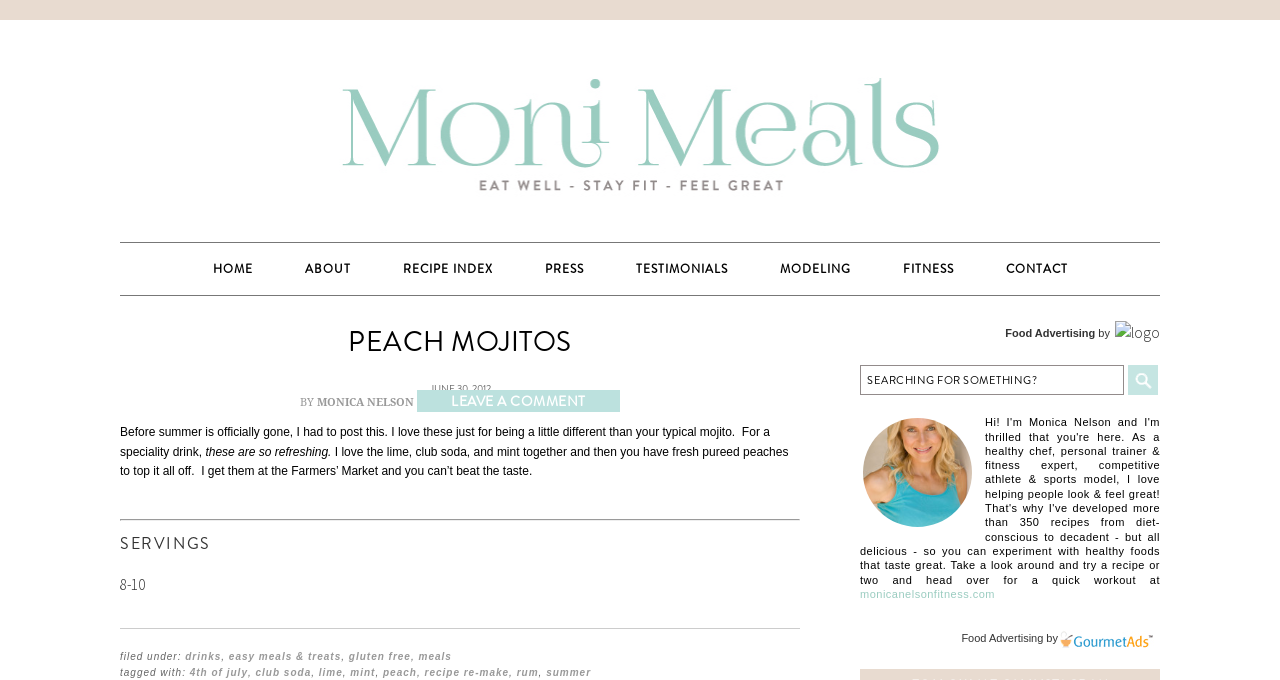Find the bounding box coordinates of the element's region that should be clicked in order to follow the given instruction: "Read the PEACH MOJITOS article". The coordinates should consist of four float numbers between 0 and 1, i.e., [left, top, right, bottom].

[0.094, 0.479, 0.625, 0.529]